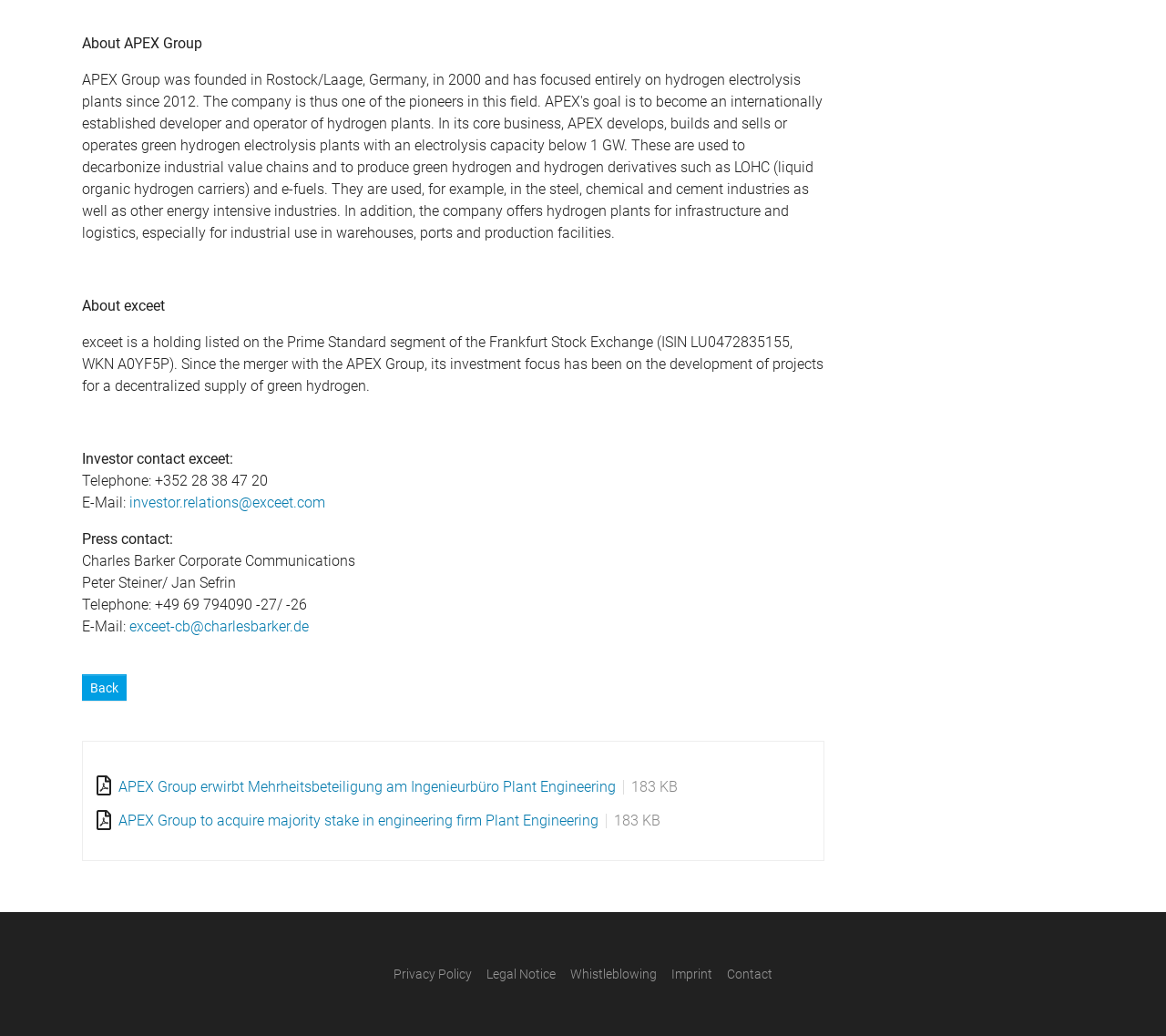Please identify the bounding box coordinates of the element's region that I should click in order to complete the following instruction: "Get in touch with the press contact via email". The bounding box coordinates consist of four float numbers between 0 and 1, i.e., [left, top, right, bottom].

[0.111, 0.597, 0.265, 0.613]